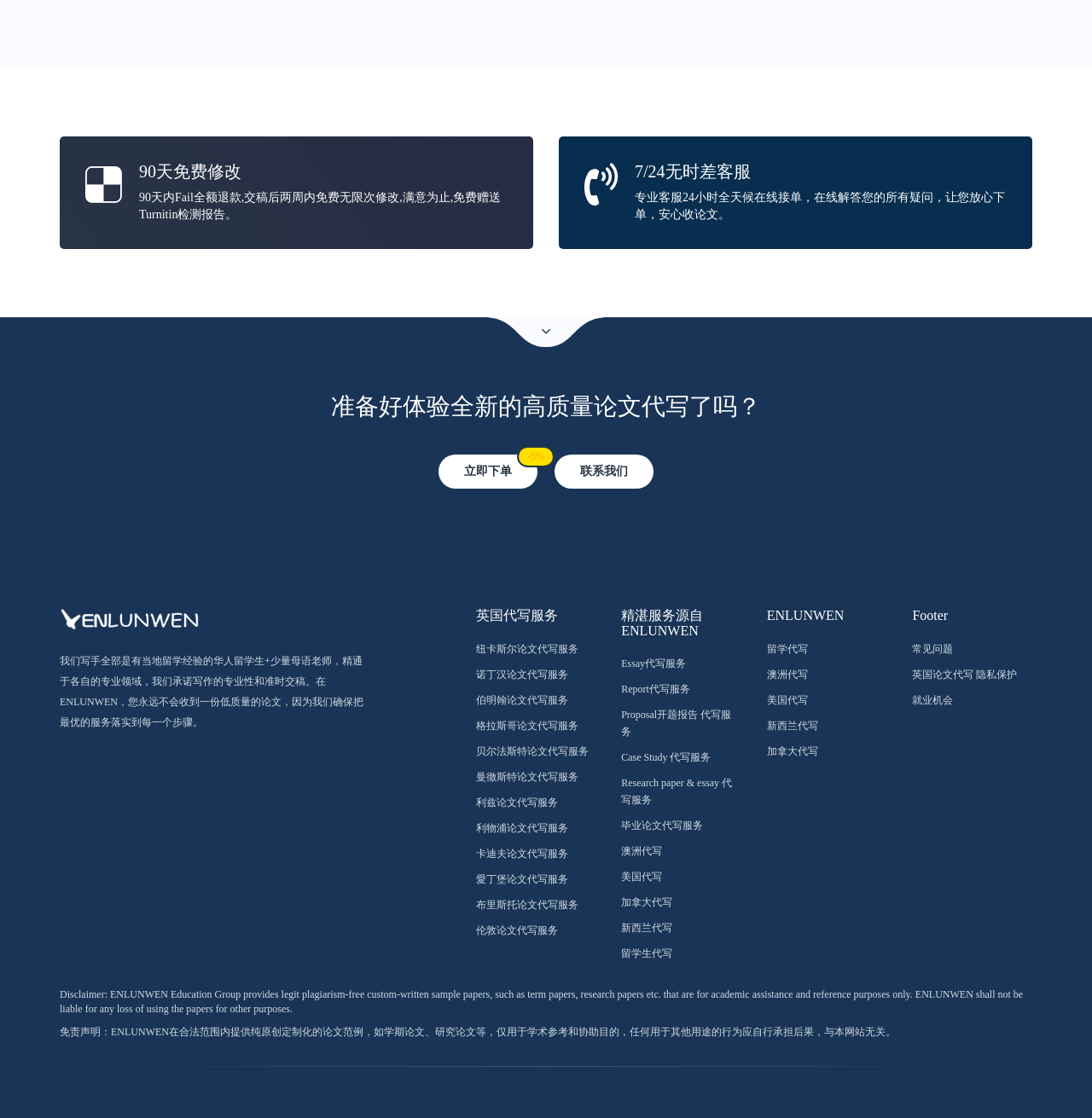Please identify the bounding box coordinates of the area that needs to be clicked to fulfill the following instruction: "View the '英国代写服务' section."

[0.436, 0.544, 0.545, 0.557]